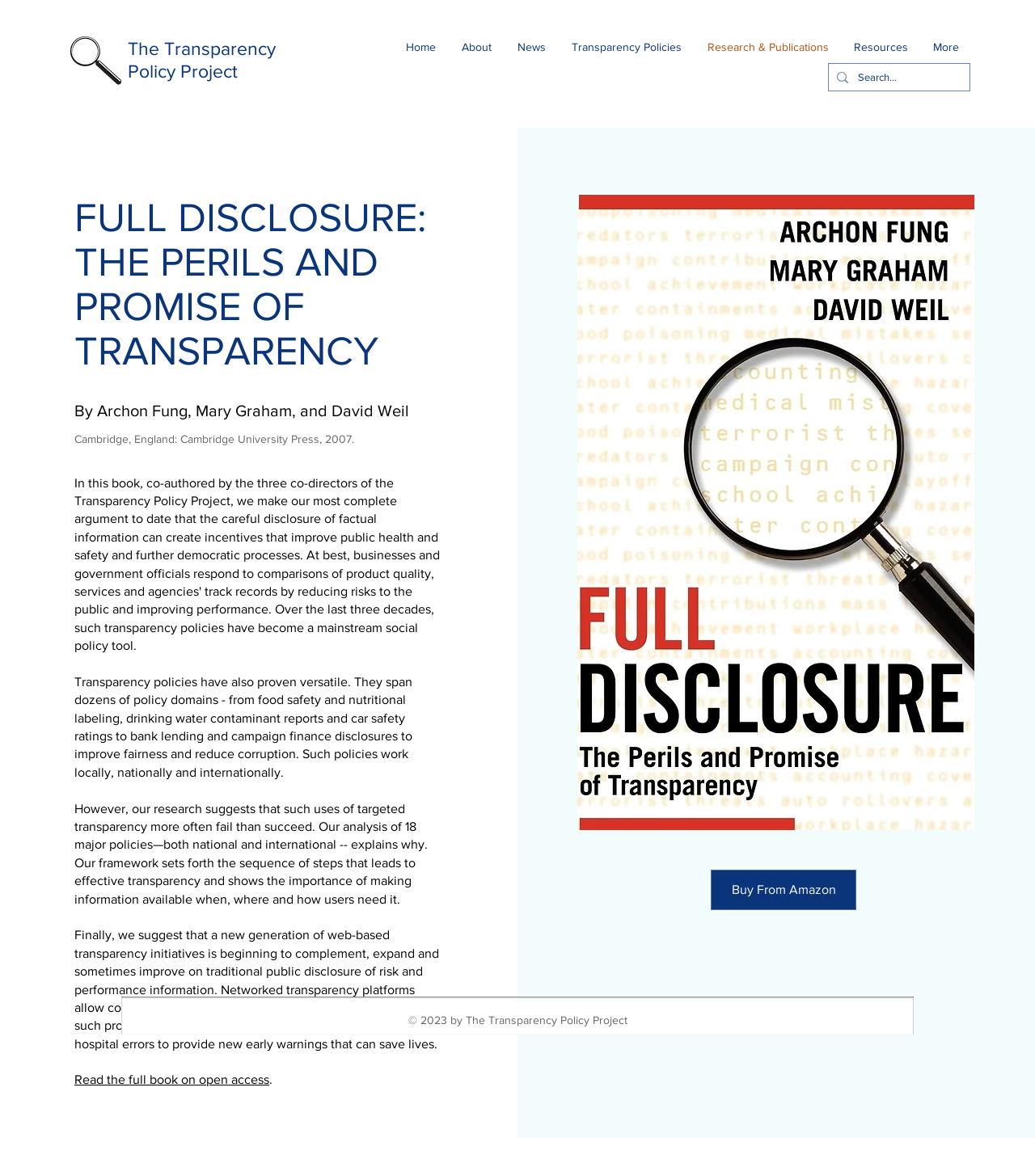Pinpoint the bounding box coordinates of the element to be clicked to execute the instruction: "Go to the home page".

[0.379, 0.031, 0.433, 0.049]